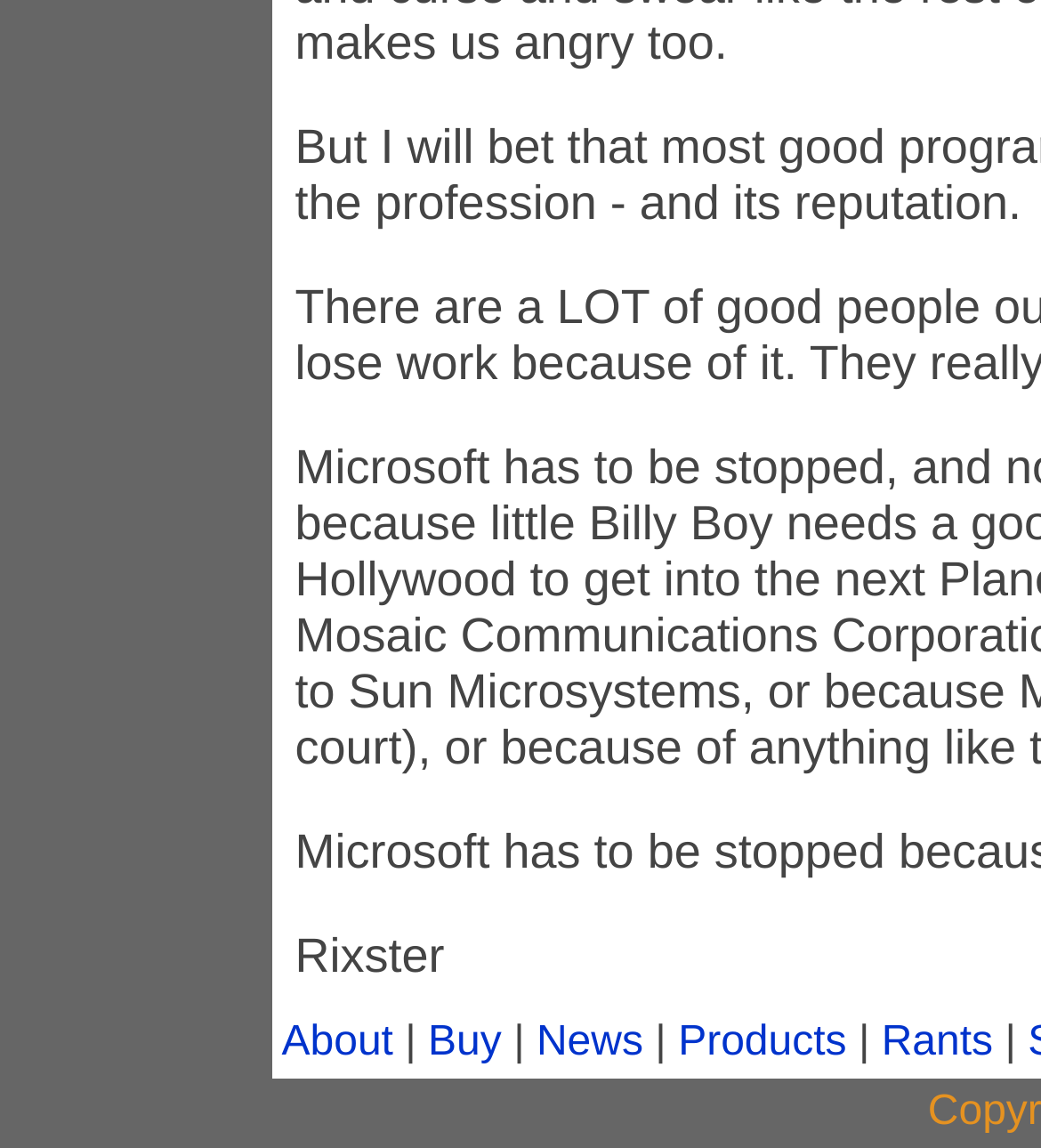What is the position of the 'Buy' link?
Give a one-word or short-phrase answer derived from the screenshot.

Second from the left